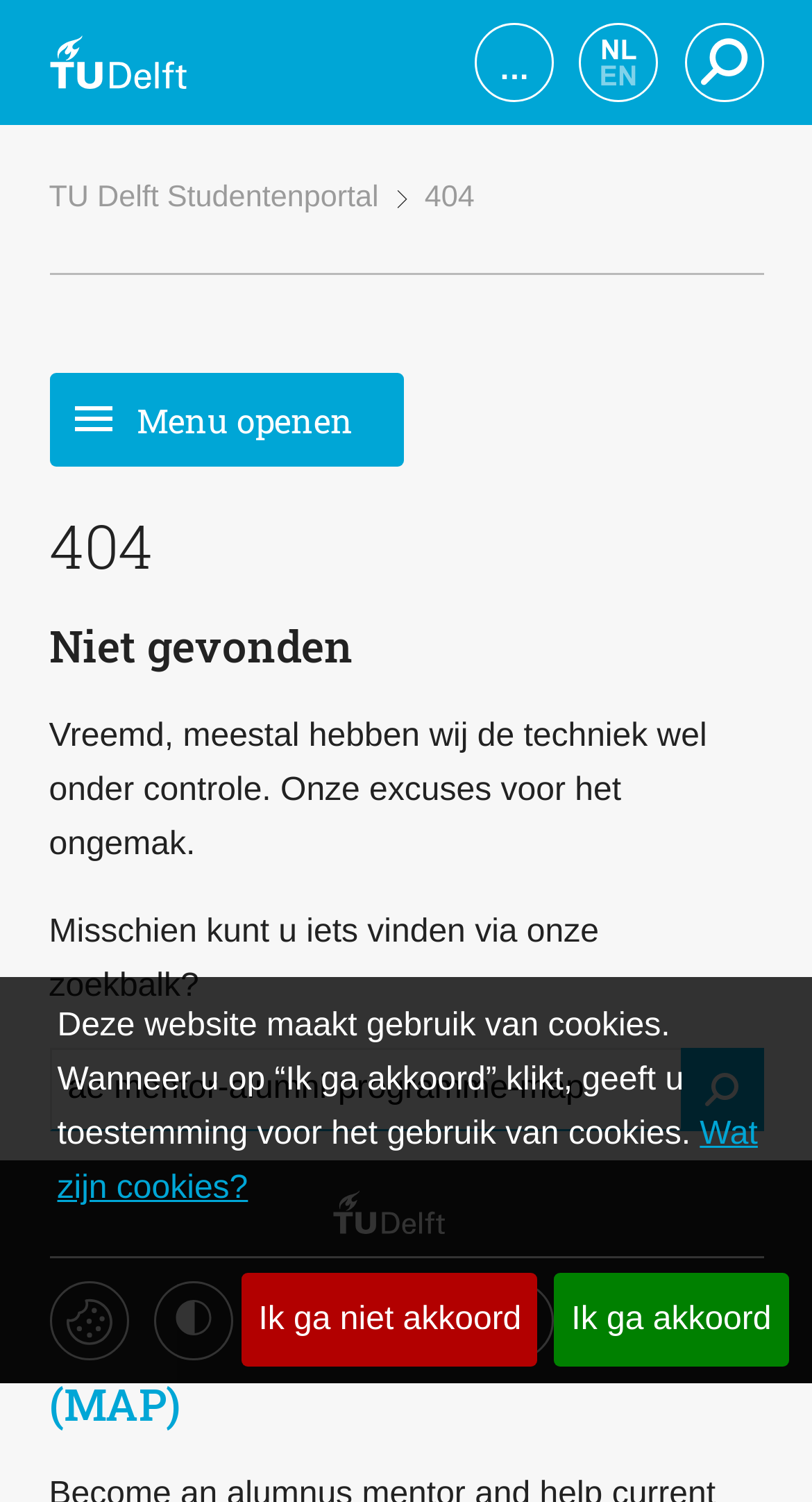Please determine the bounding box coordinates of the element to click in order to execute the following instruction: "Go to TU Delft Studentenportal". The coordinates should be four float numbers between 0 and 1, specified as [left, top, right, bottom].

[0.06, 0.105, 0.466, 0.16]